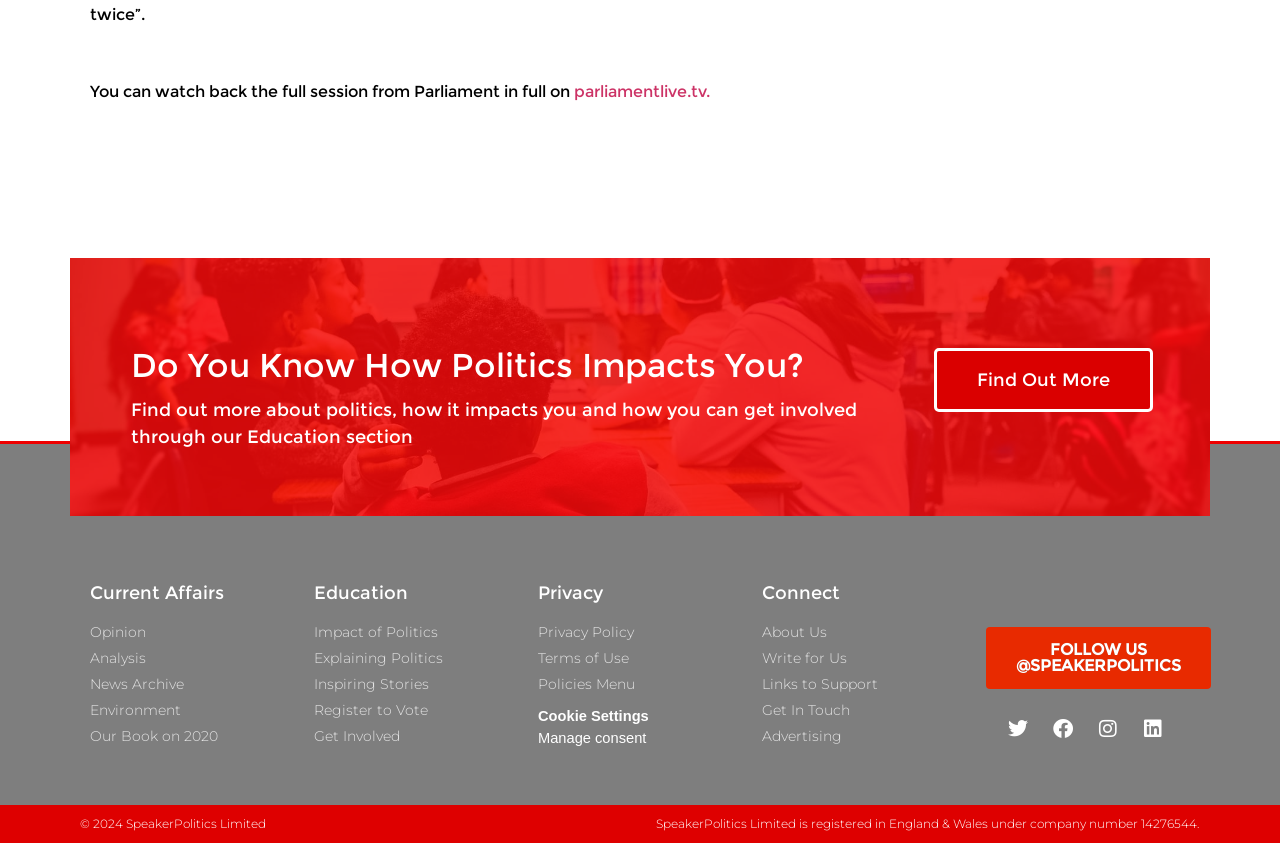What is the company number of SpeakerPolitics Limited?
Based on the image, provide your answer in one word or phrase.

14276544